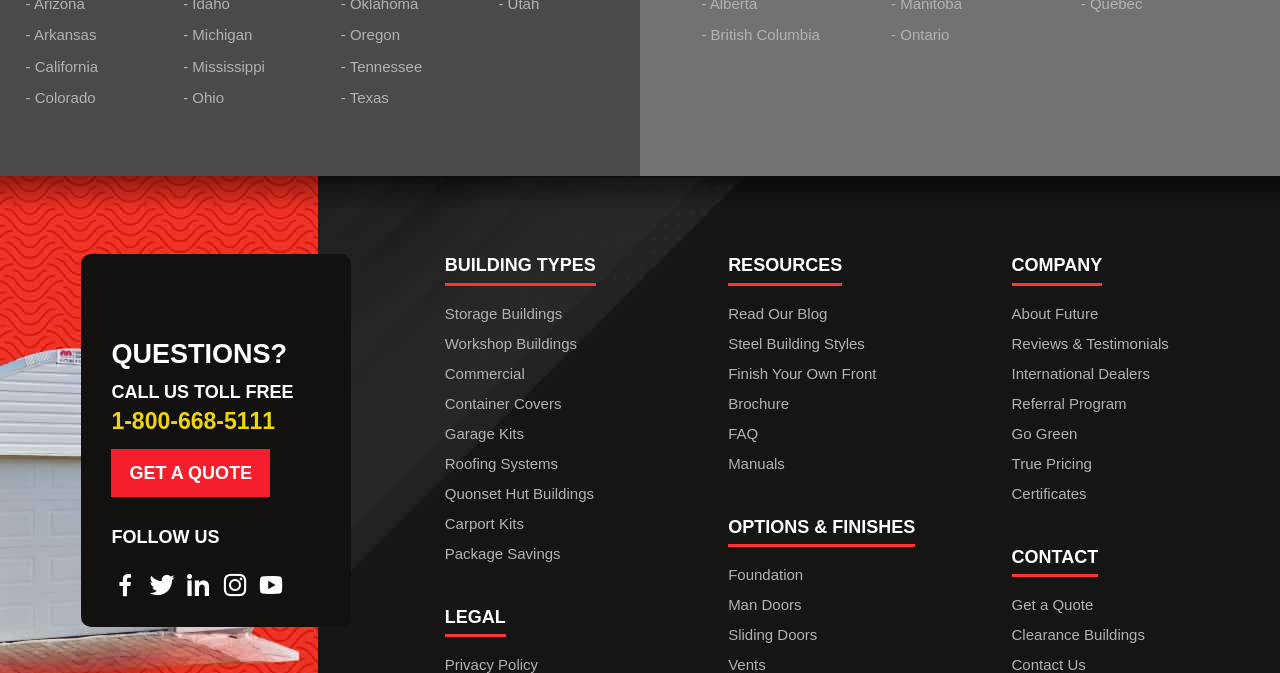Indicate the bounding box coordinates of the element that must be clicked to execute the instruction: "Click on the 'Arkansas' link". The coordinates should be given as four float numbers between 0 and 1, i.e., [left, top, right, bottom].

[0.02, 0.039, 0.075, 0.064]